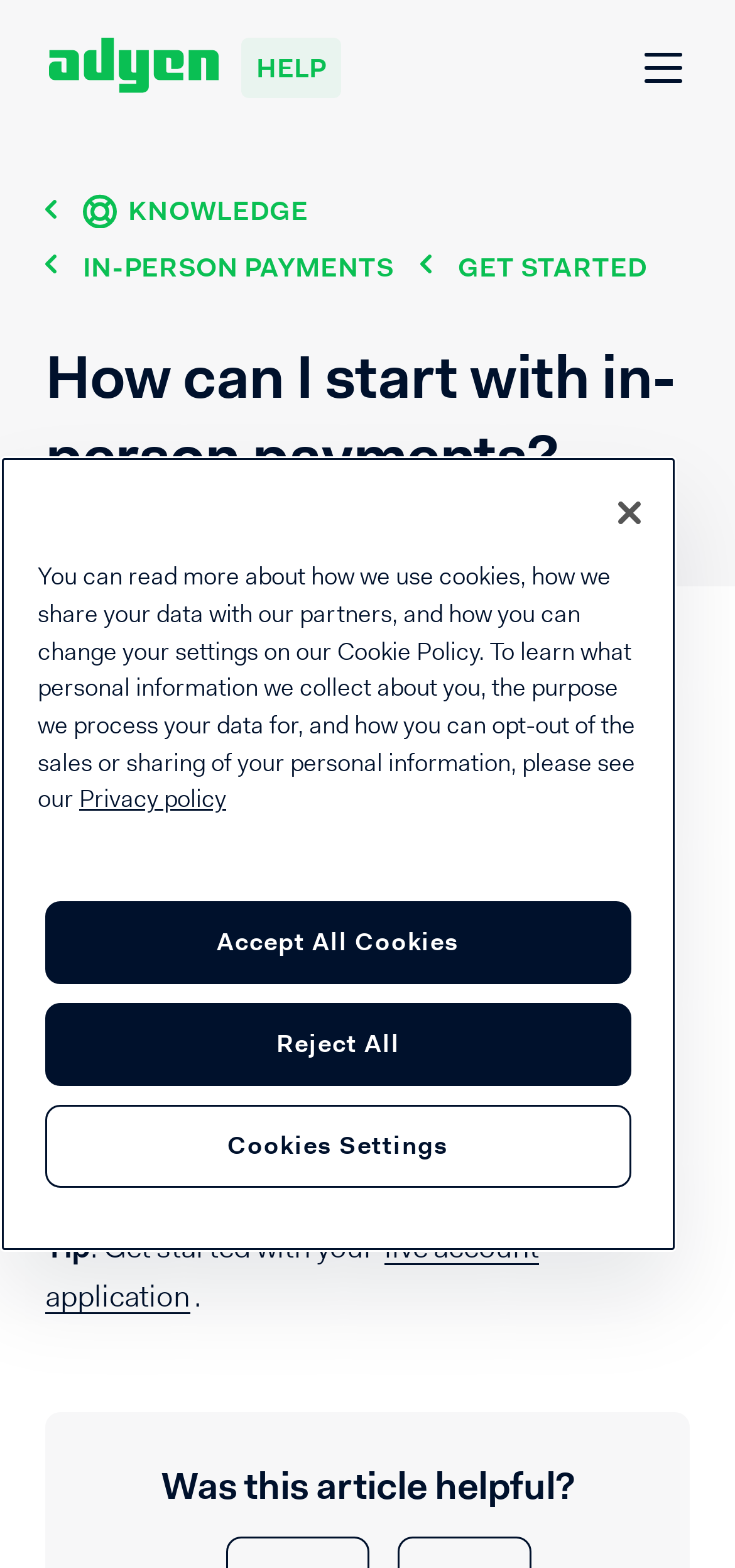Please indicate the bounding box coordinates of the element's region to be clicked to achieve the instruction: "Learn more about live account application". Provide the coordinates as four float numbers between 0 and 1, i.e., [left, top, right, bottom].

[0.062, 0.781, 0.733, 0.842]